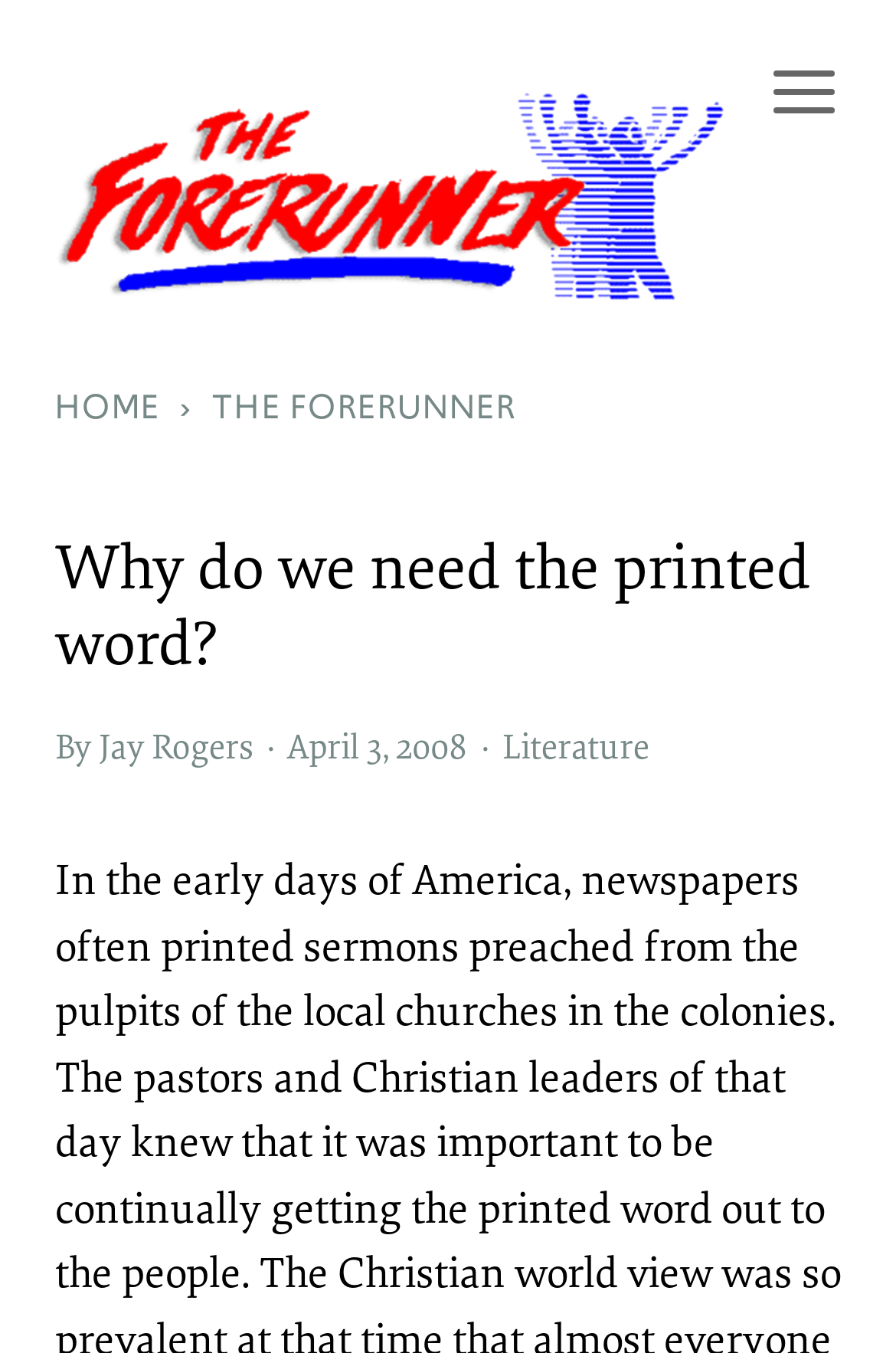Find the bounding box coordinates for the HTML element described as: "Home". The coordinates should consist of four float values between 0 and 1, i.e., [left, top, right, bottom].

[0.062, 0.281, 0.2, 0.321]